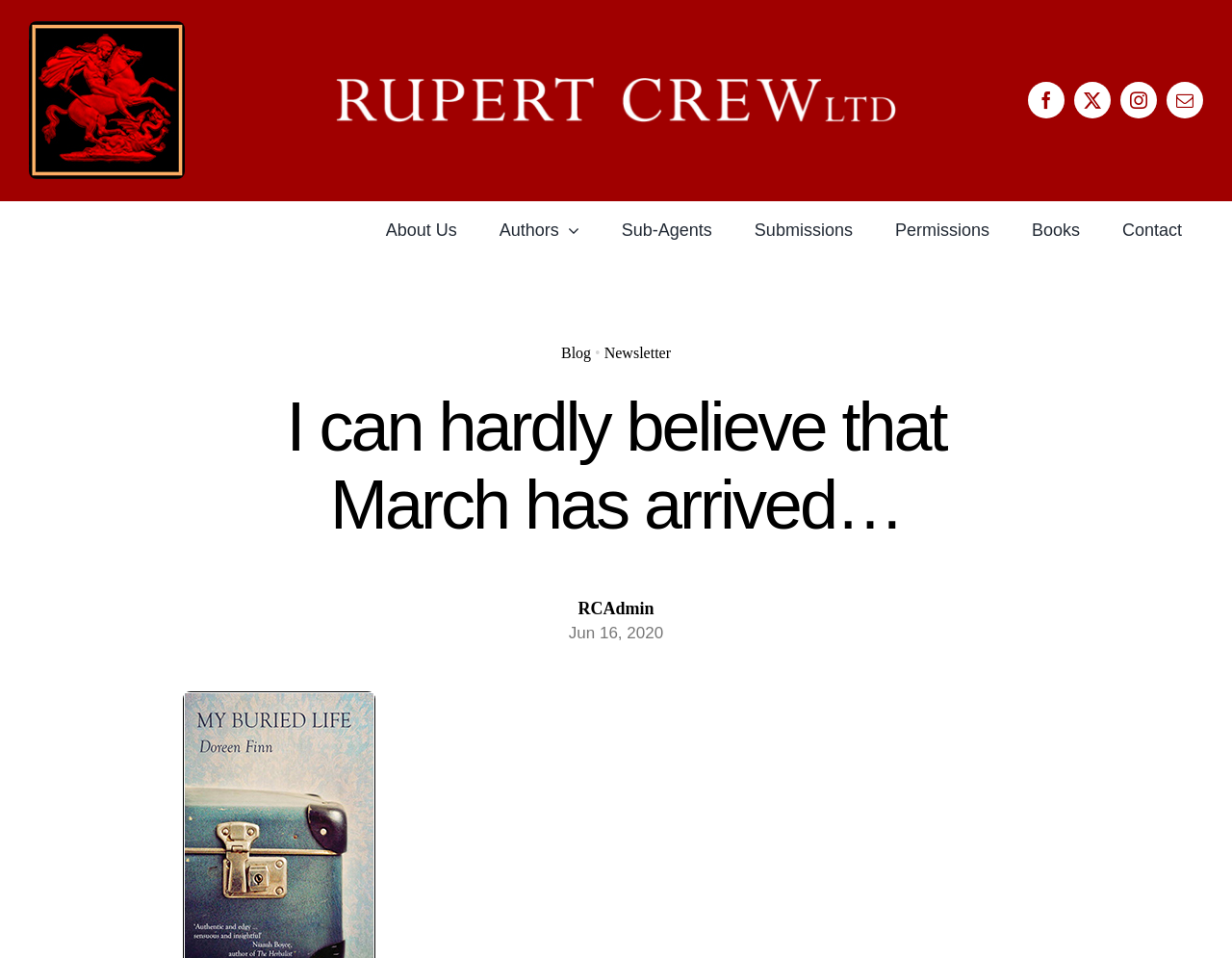Find the bounding box coordinates for the UI element that matches this description: "About Us".

[0.296, 0.21, 0.388, 0.27]